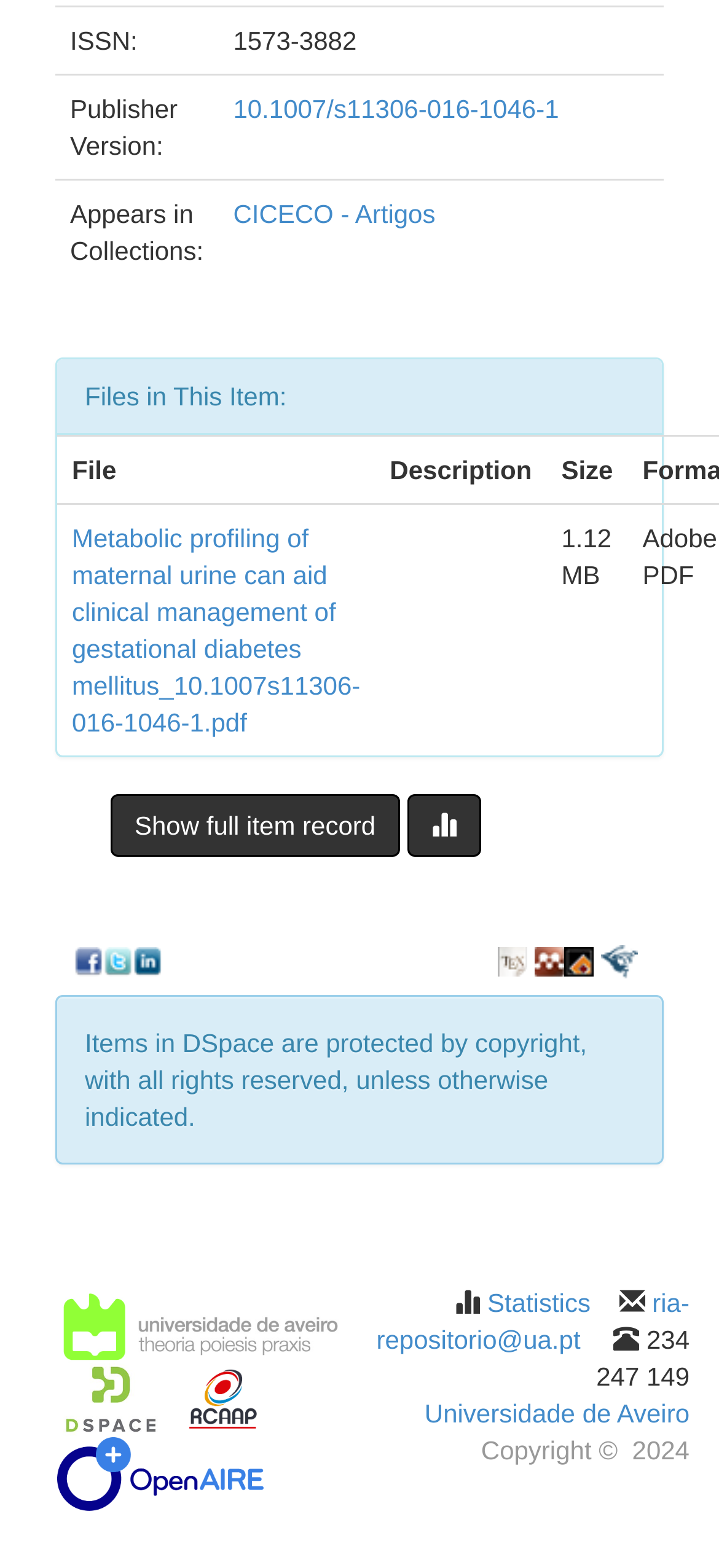Identify the bounding box coordinates of the section to be clicked to complete the task described by the following instruction: "Contact the repository administrator". The coordinates should be four float numbers between 0 and 1, formatted as [left, top, right, bottom].

[0.523, 0.821, 0.959, 0.863]